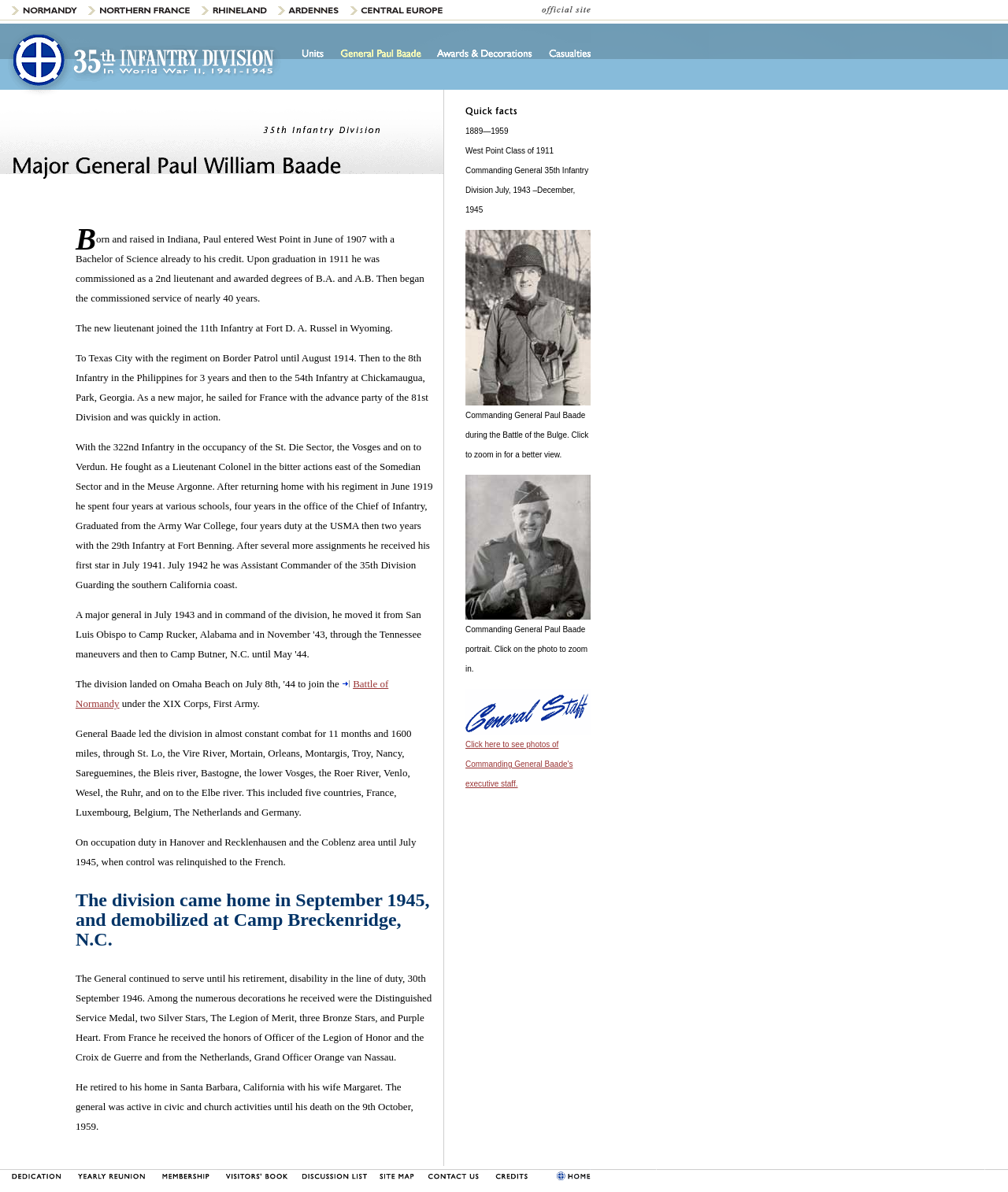Find the bounding box coordinates for the area that should be clicked to accomplish the instruction: "Click to see photos of Commanding General Baade's executive staff".

[0.462, 0.578, 0.586, 0.616]